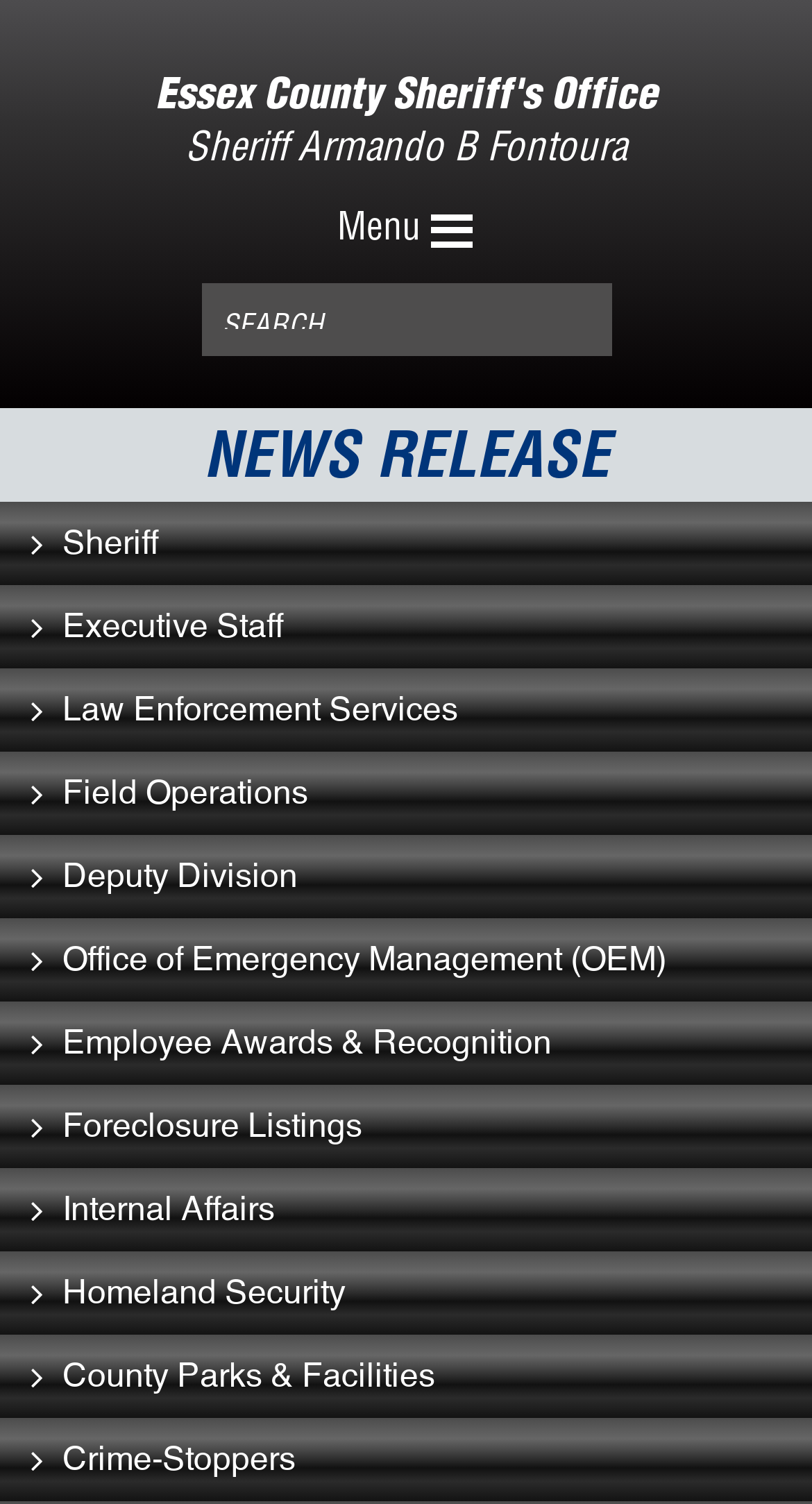What is the purpose of the webpage?
Based on the image, respond with a single word or phrase.

To provide news releases